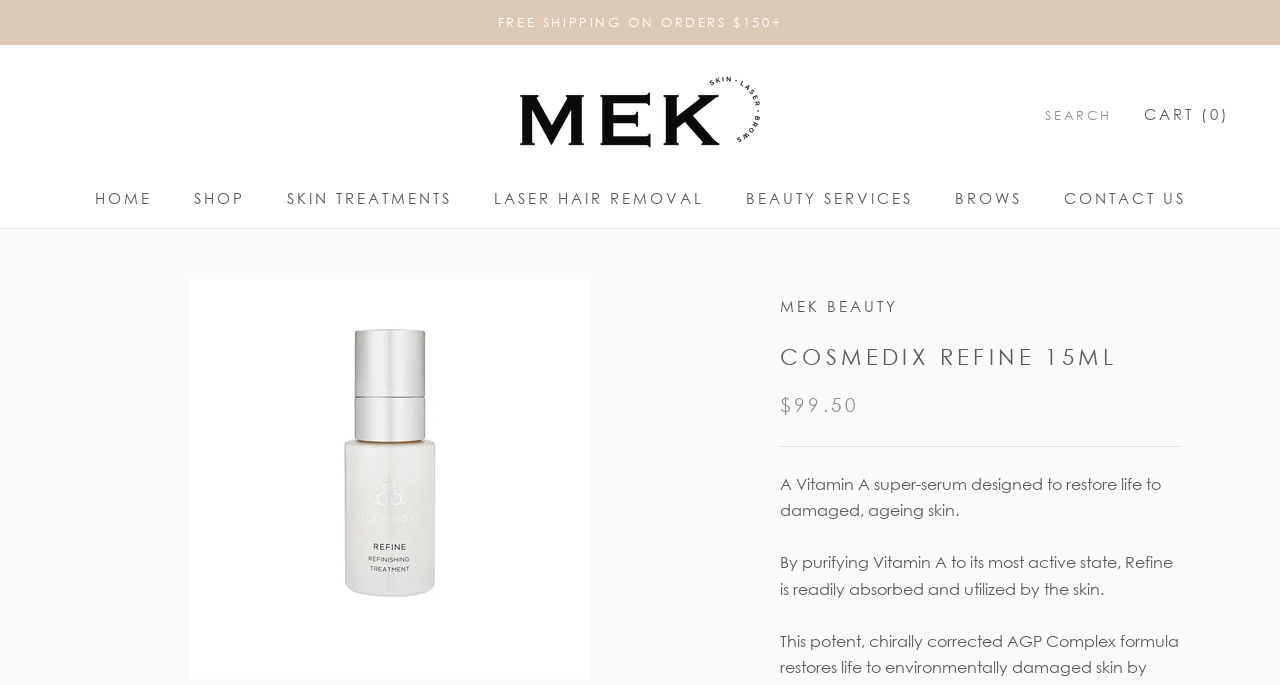Please find the bounding box coordinates (top-left x, top-left y, bottom-right x, bottom-right y) in the screenshot for the UI element described as follows: Laser Hair RemovalLaser Hair Removal

[0.386, 0.276, 0.55, 0.302]